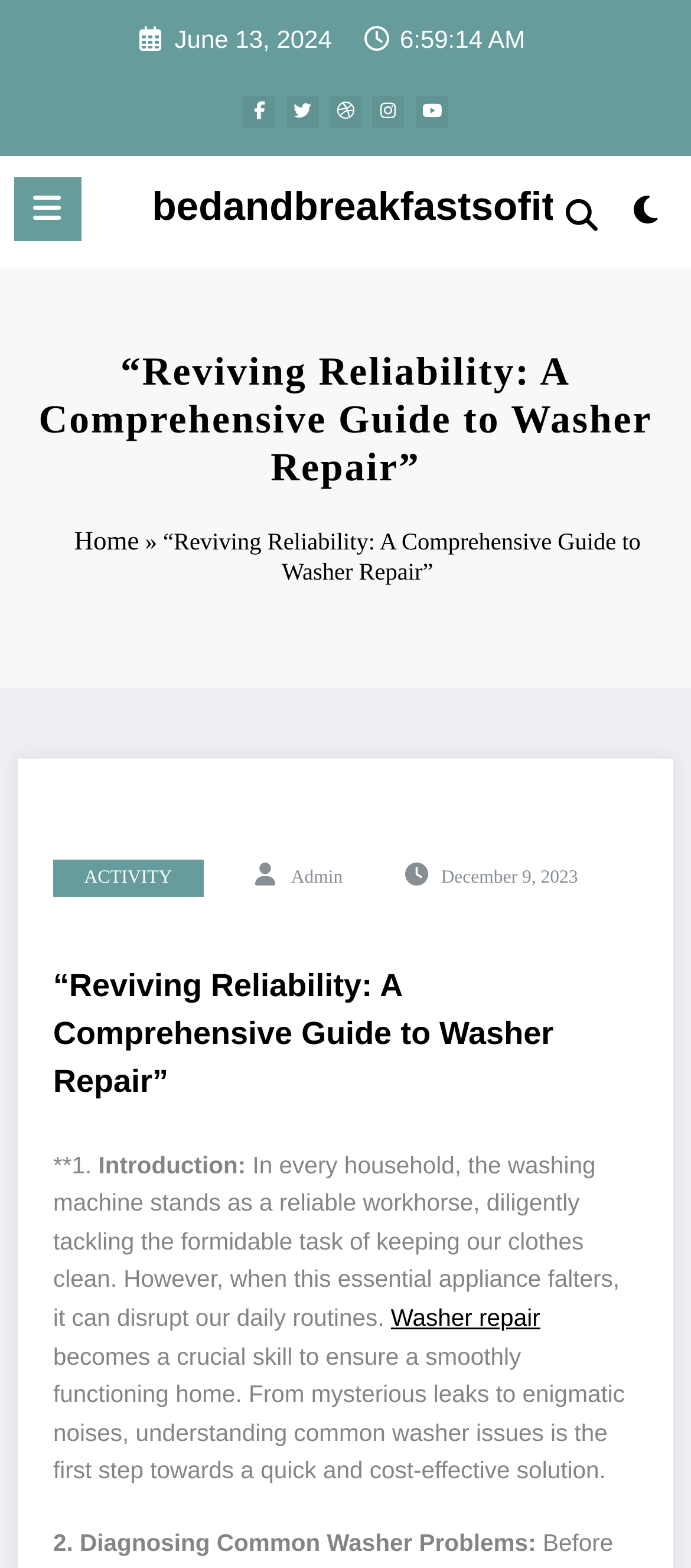Identify the bounding box for the given UI element using the description provided. Coordinates should be in the format (top-left x, top-left y, bottom-right x, bottom-right y) and must be between 0 and 1. Here is the description: parent_node: bedandbreakfastsofitaly aria-label="Menu"

[0.02, 0.113, 0.117, 0.154]